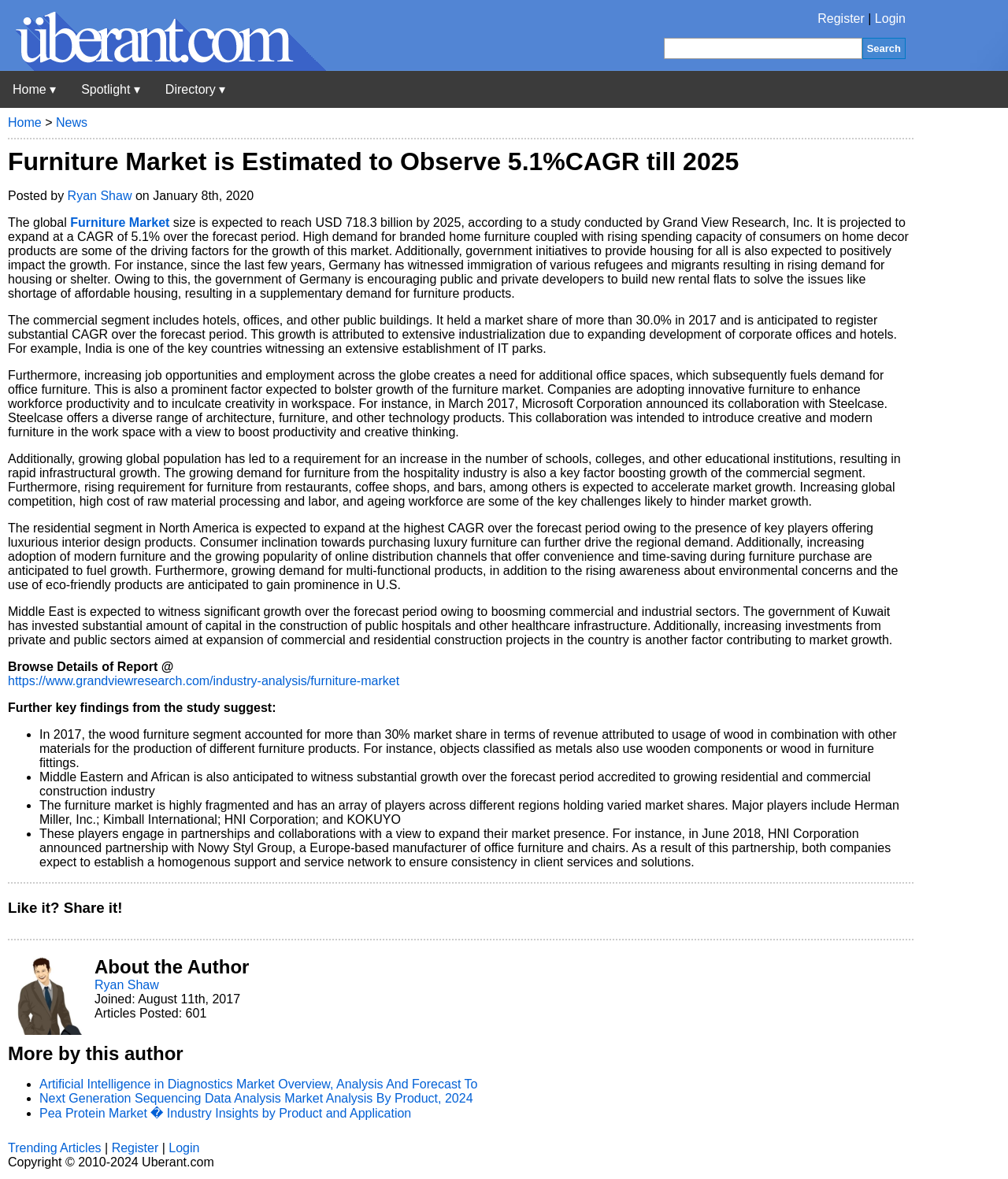Identify the bounding box coordinates of the clickable region to carry out the given instruction: "Login".

[0.868, 0.01, 0.898, 0.021]